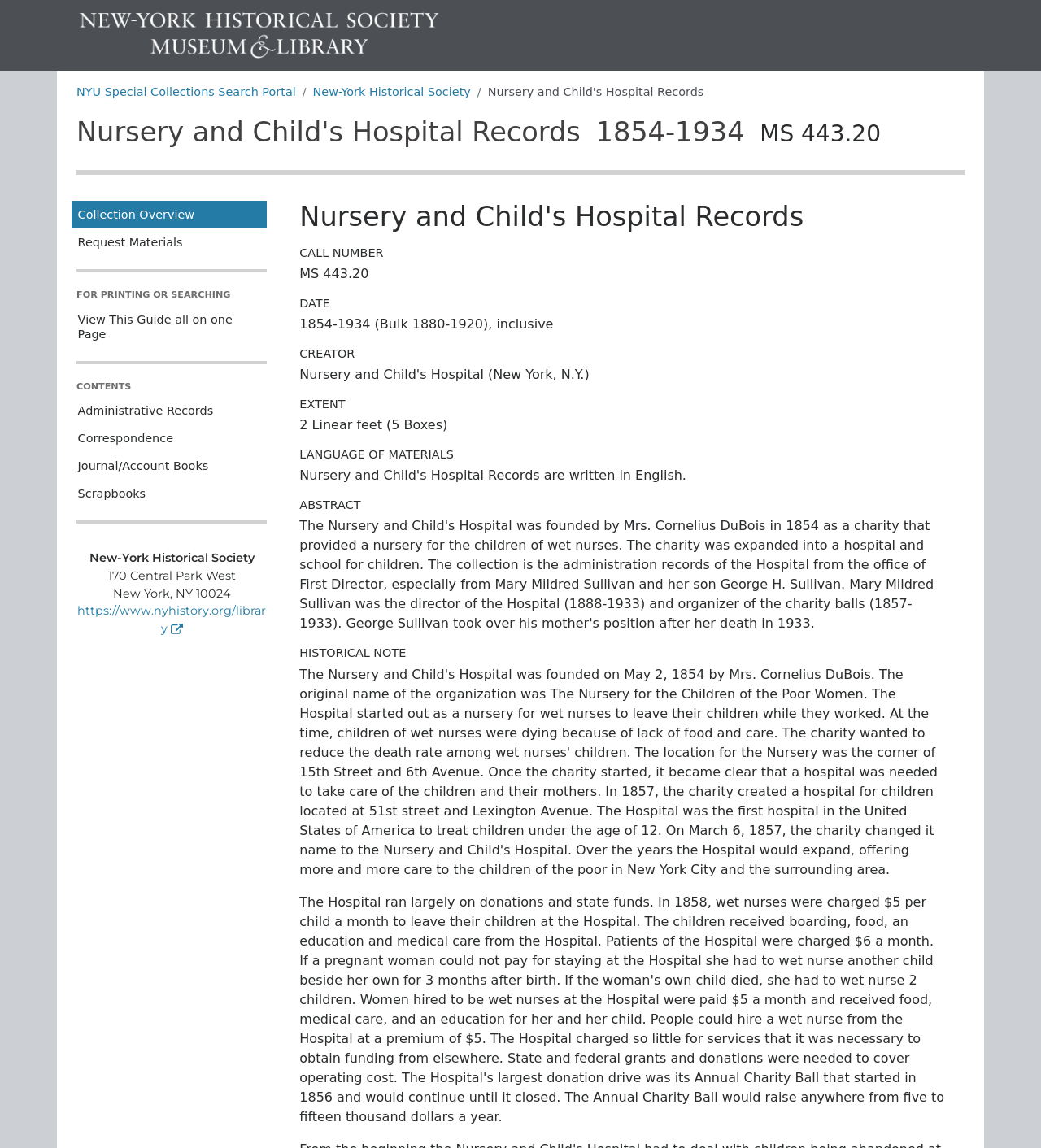Identify the primary heading of the webpage and provide its text.

Nursery and Child's Hospital Records